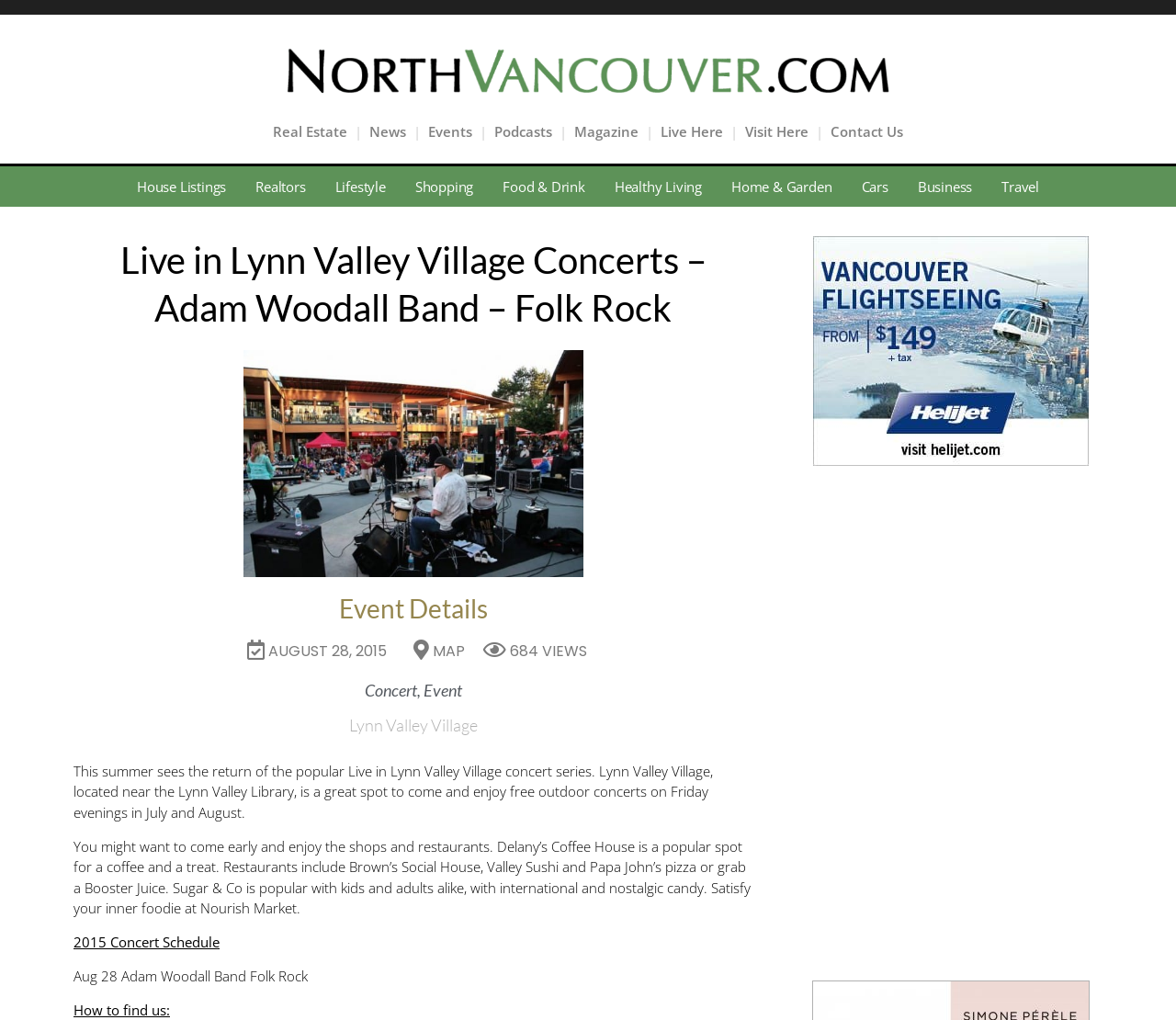Determine the bounding box coordinates of the clickable area required to perform the following instruction: "Click on Real Estate". The coordinates should be represented as four float numbers between 0 and 1: [left, top, right, bottom].

[0.232, 0.119, 0.295, 0.137]